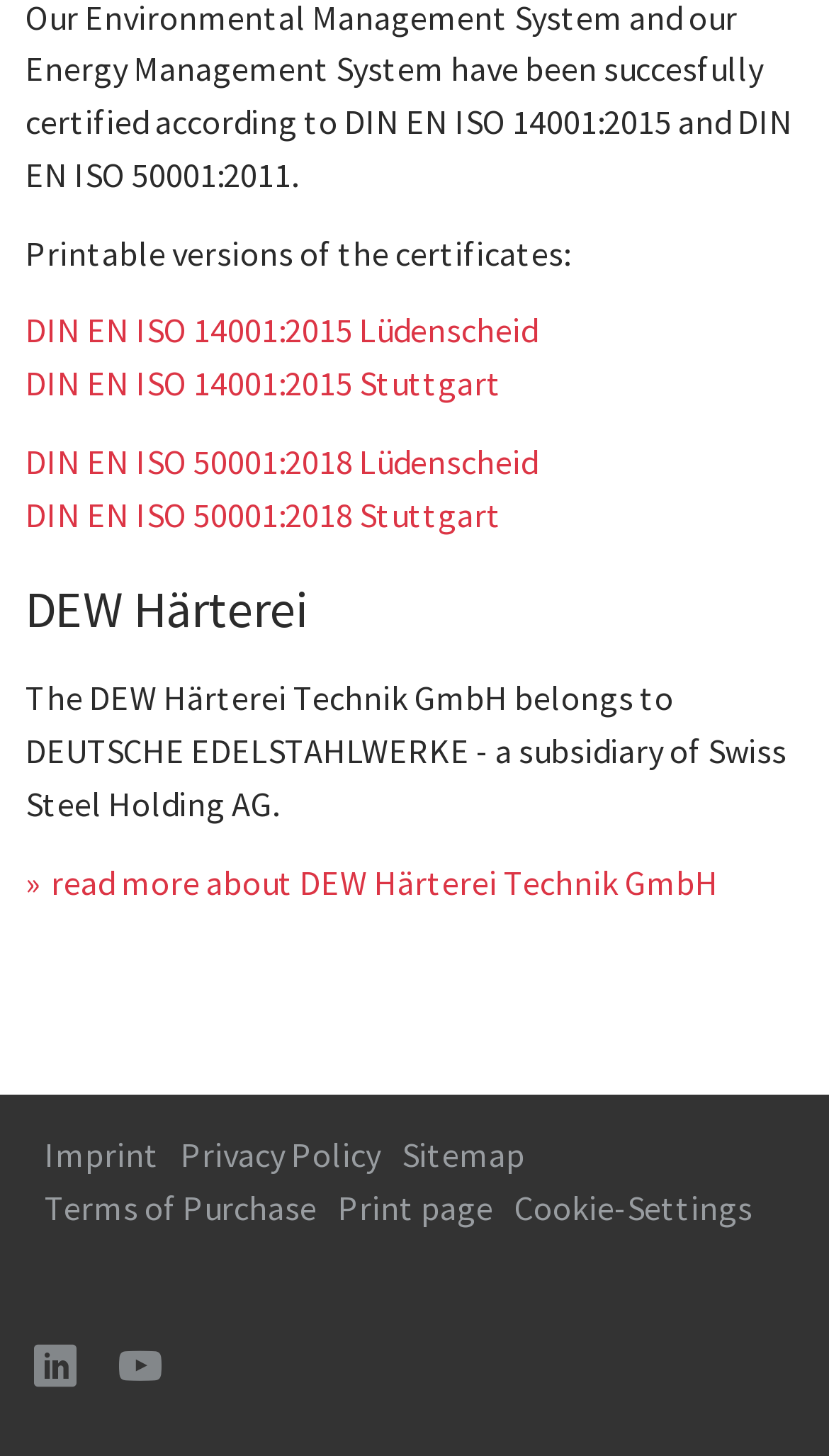Determine the bounding box coordinates for the clickable element required to fulfill the instruction: "Read more about DEW Härterei Technik GmbH". Provide the coordinates as four float numbers between 0 and 1, i.e., [left, top, right, bottom].

[0.031, 0.591, 0.867, 0.62]